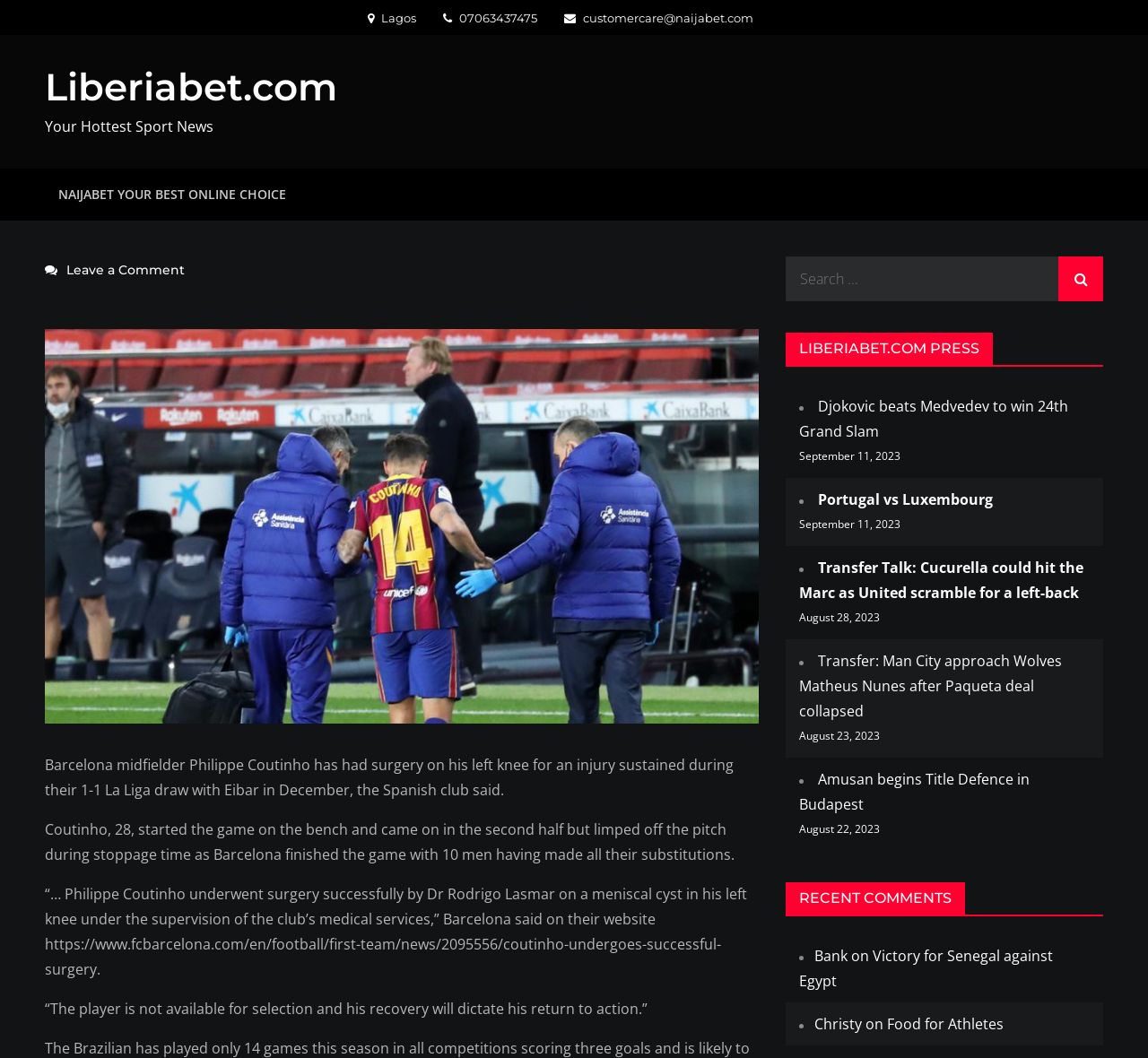Please answer the following question using a single word or phrase: 
What is the name of the website?

Liberiabet.com